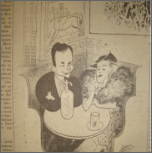In what year was 'You Can’t Take it With You' released?
Based on the screenshot, respond with a single word or phrase.

1937